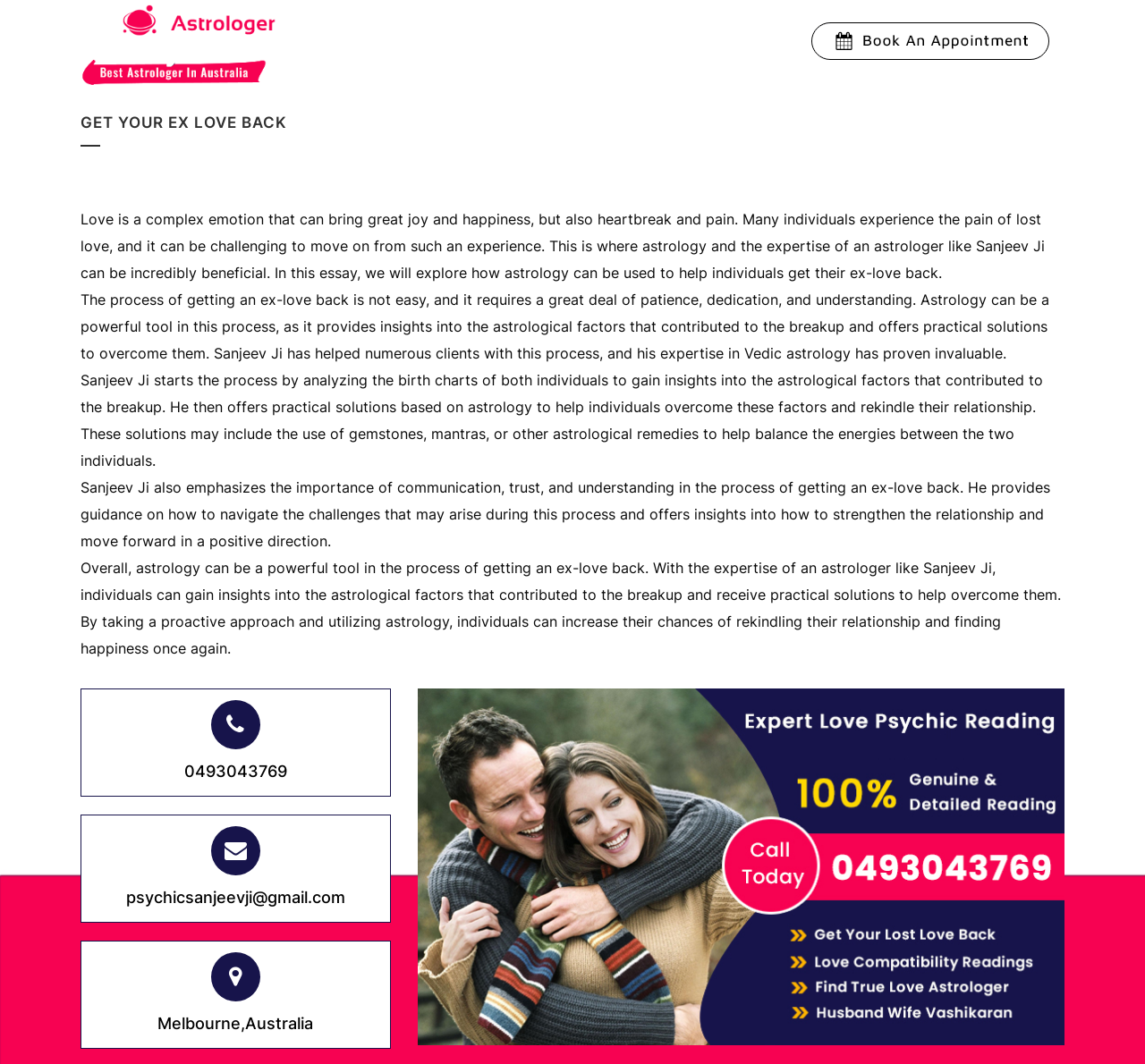Show the bounding box coordinates of the region that should be clicked to follow the instruction: "Read Russian Roulette Sunday: Instant Gratification."

None